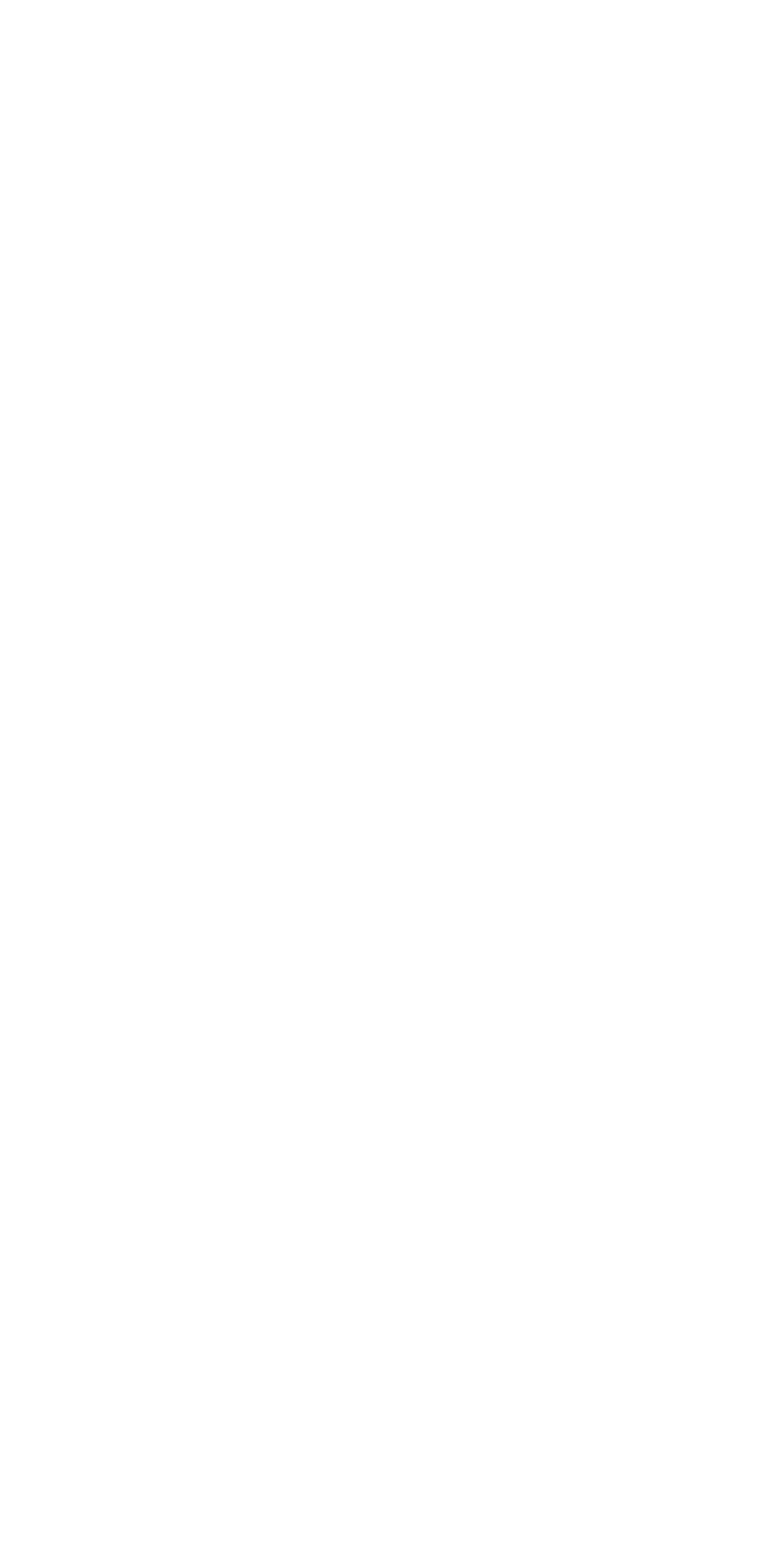What is the purpose of the webpage?
Using the information presented in the image, please offer a detailed response to the question.

I found the answer by looking at the heading element with the text 'BETA USA – FIND A DEALER', which suggests that the purpose of the webpage is to help users find a dealer.